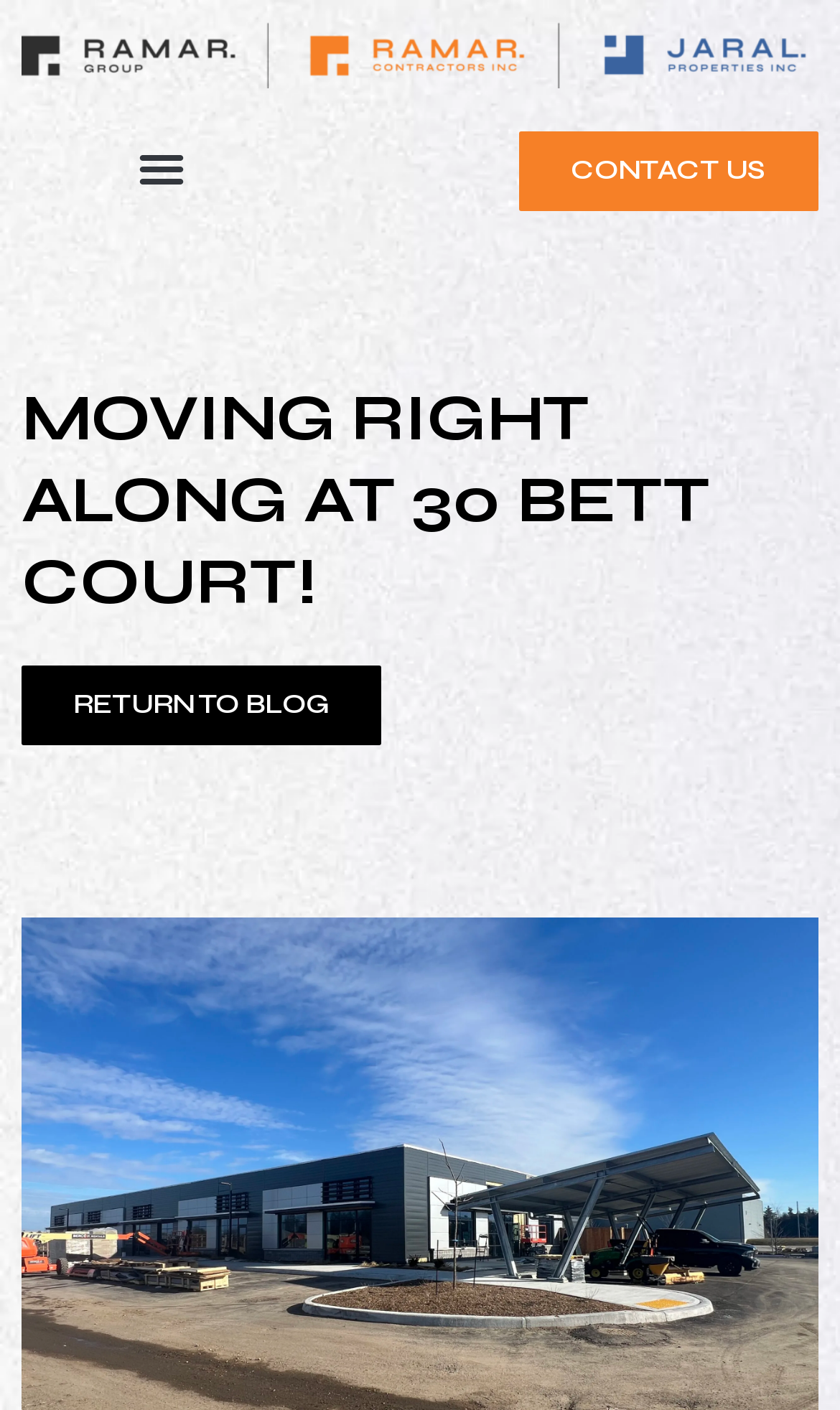Based on the description "Menu", find the bounding box of the specified UI element.

[0.15, 0.094, 0.235, 0.144]